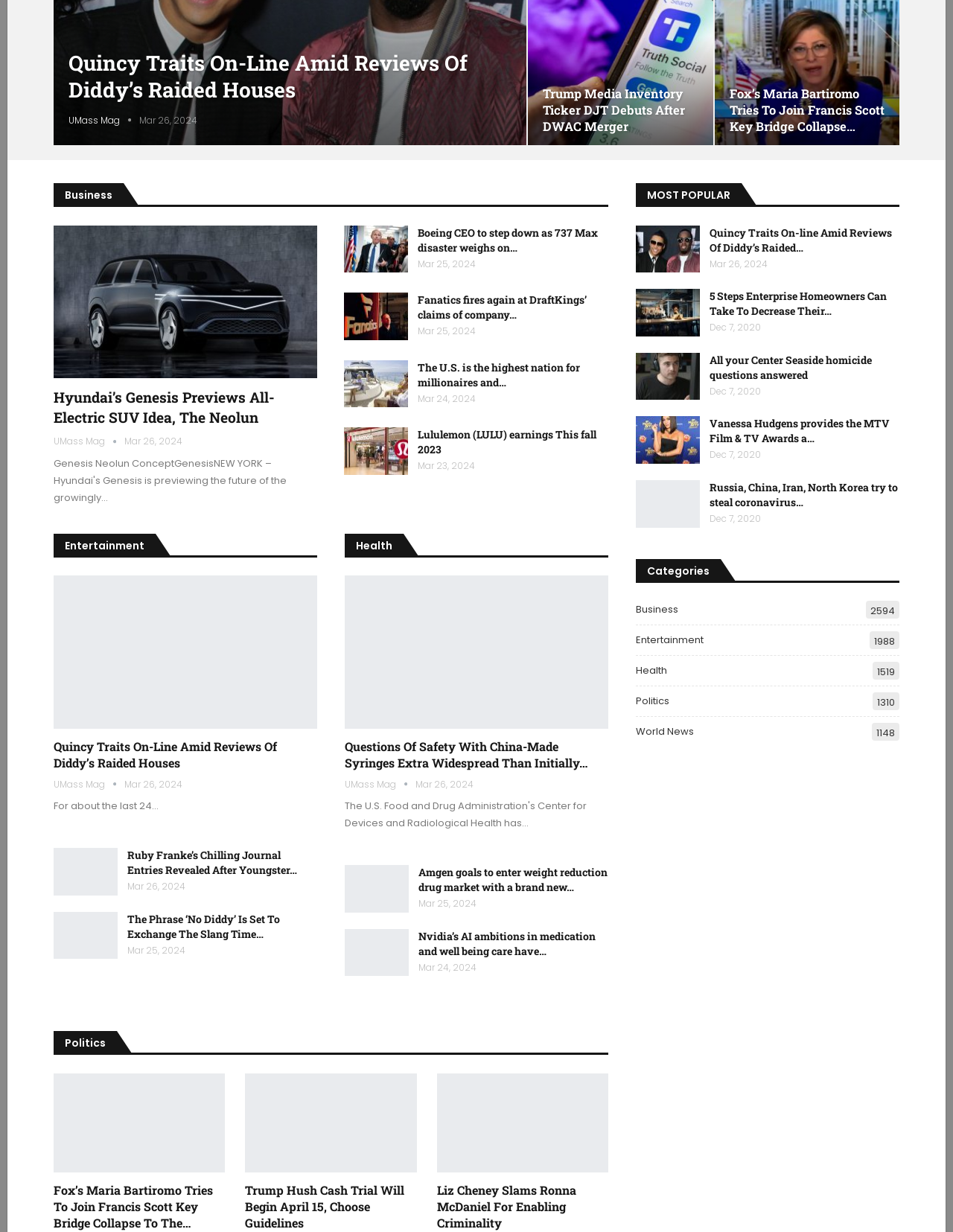Identify the bounding box coordinates for the UI element described as: "Politics". The coordinates should be provided as four floats between 0 and 1: [left, top, right, bottom].

[0.056, 0.839, 0.122, 0.853]